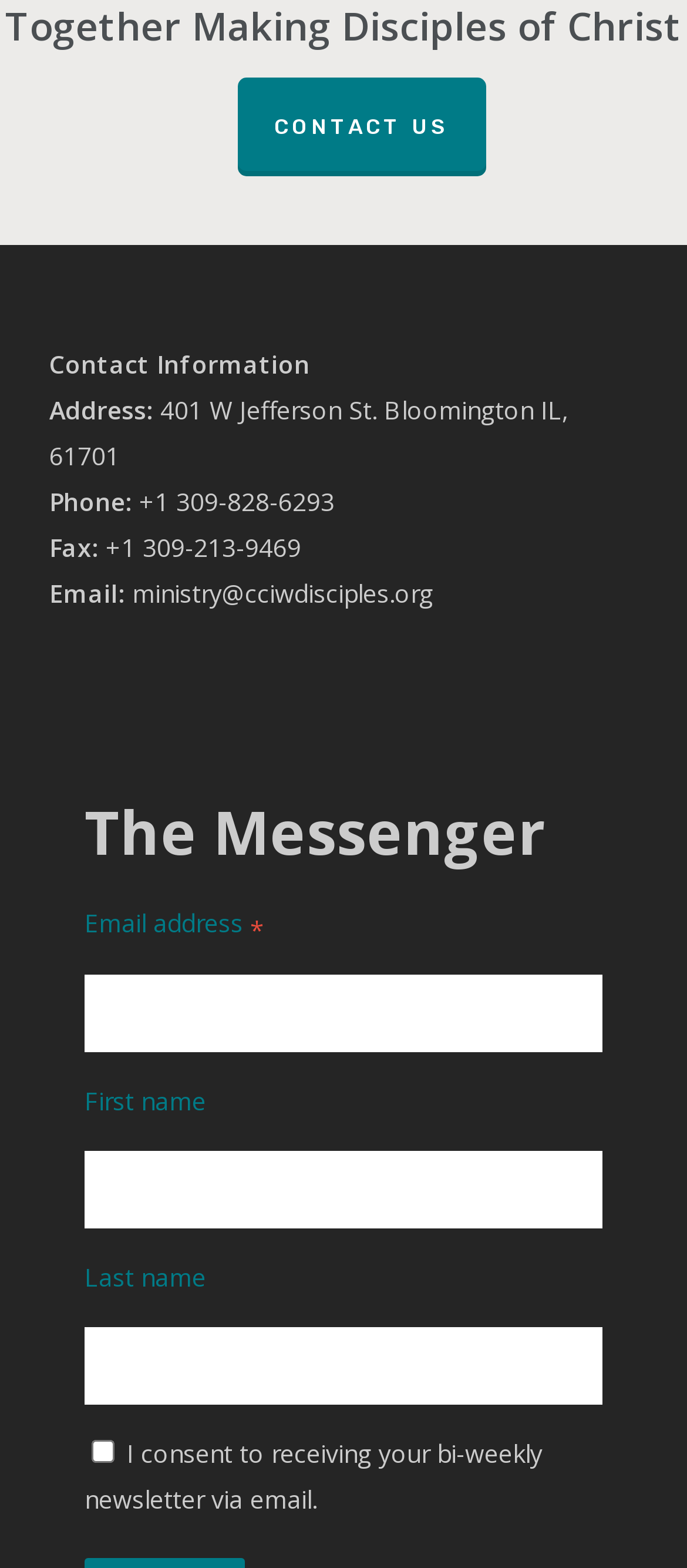Using the description: "Subscribe", identify the bounding box of the corresponding UI element in the screenshot.

[0.123, 0.933, 0.316, 0.962]